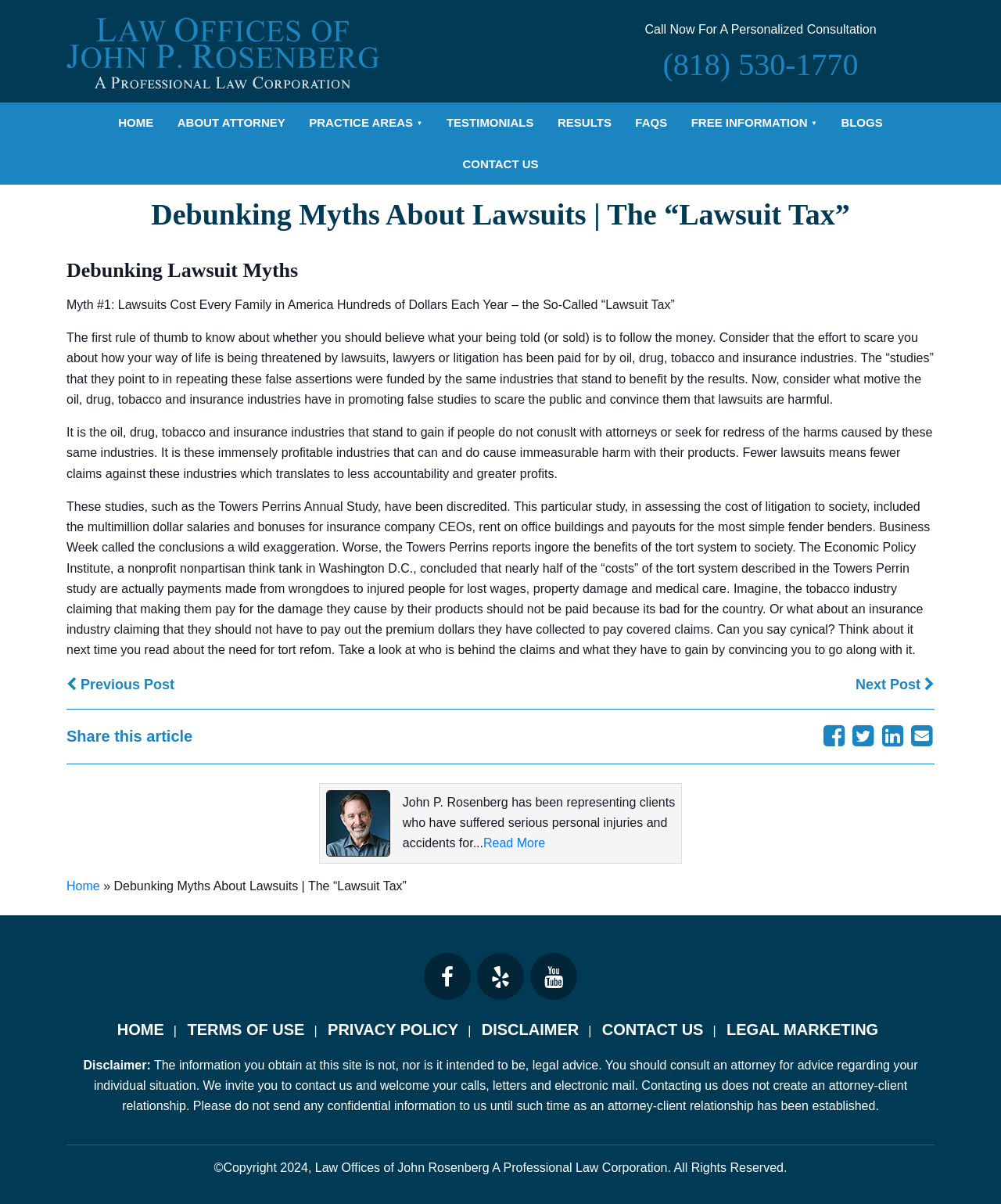Identify the bounding box coordinates of the area you need to click to perform the following instruction: "Read about the attorney".

[0.167, 0.085, 0.295, 0.119]